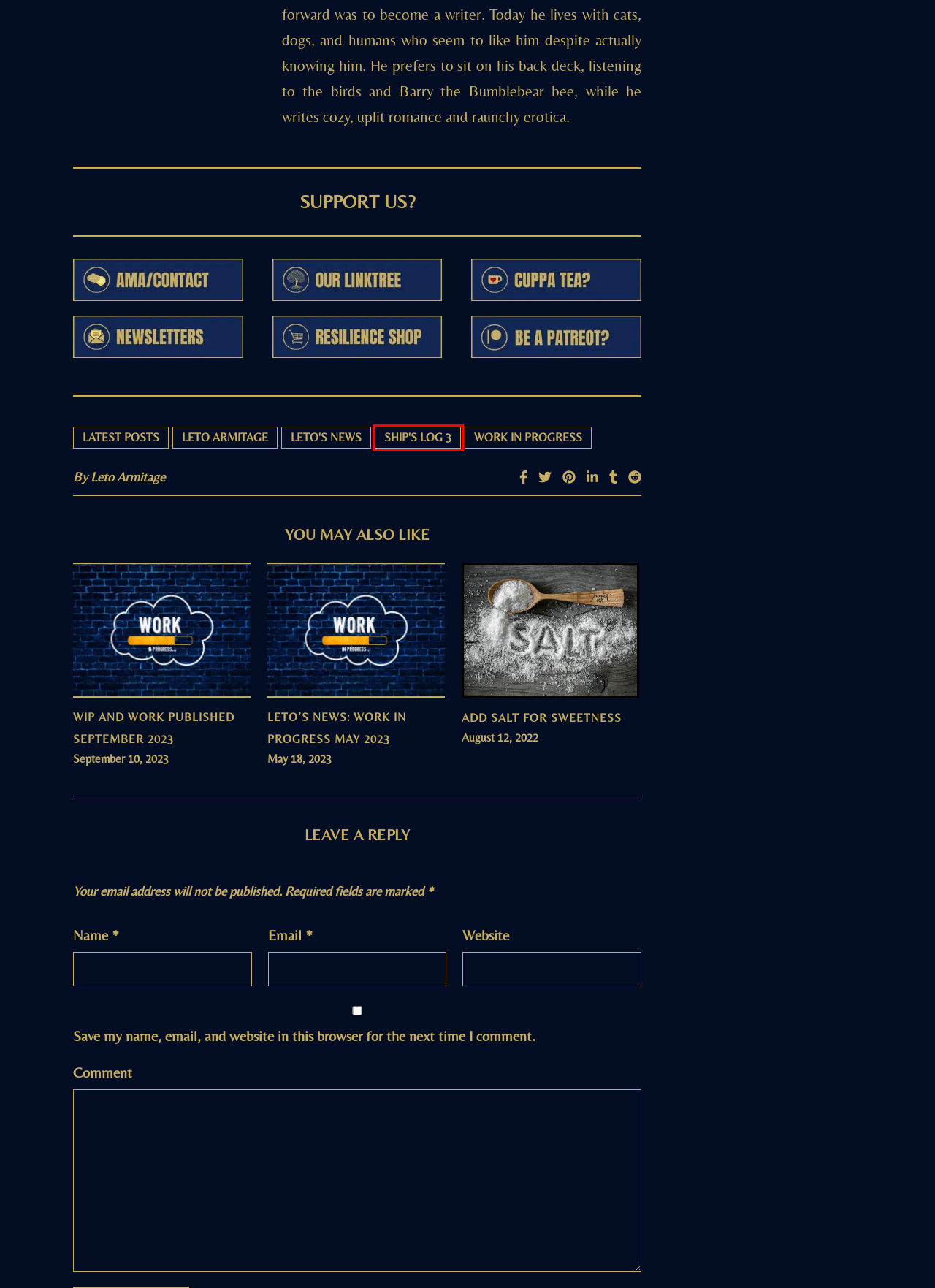Given a screenshot of a webpage with a red bounding box around an element, choose the most appropriate webpage description for the new page displayed after clicking the element within the bounding box. Here are the candidates:
A. ADD SALT FOR SWEETNESS -
B. WORK IN PROGRESS Archives -
C. WIP AND WORK PUBLISHED SEPTEMBER 2023 -
D. LETO'S NEWS: WORK IN PROGRESS MAY 2023 -
E. LETO'S NEWS Archives -
F. LETO ARMITAGE Archives -
G. SHIP'S LOG 3 Archives -
H. Leto Armitage, Author at

G